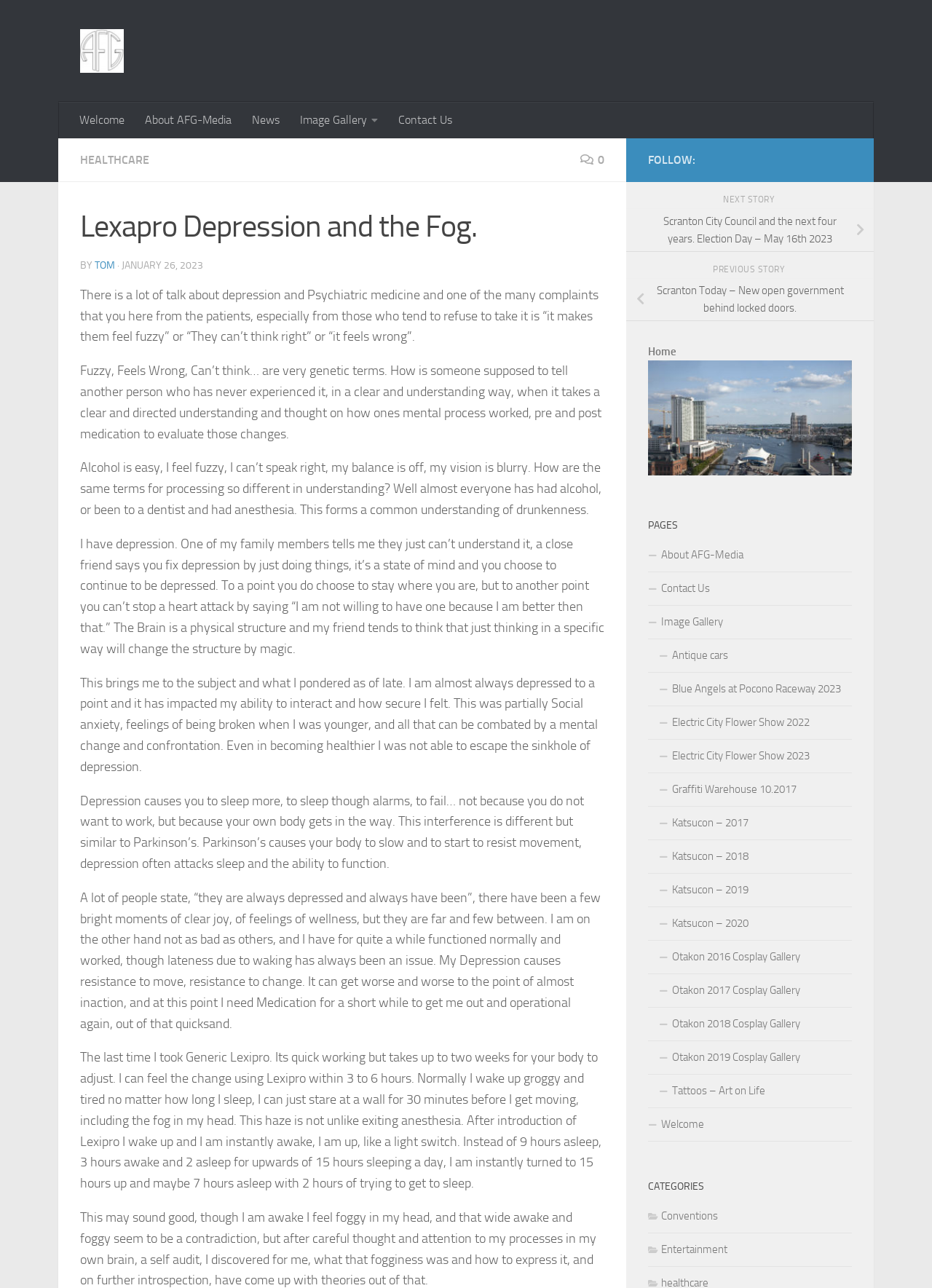Give a short answer using one word or phrase for the question:
What is the author's mental health condition?

Depression